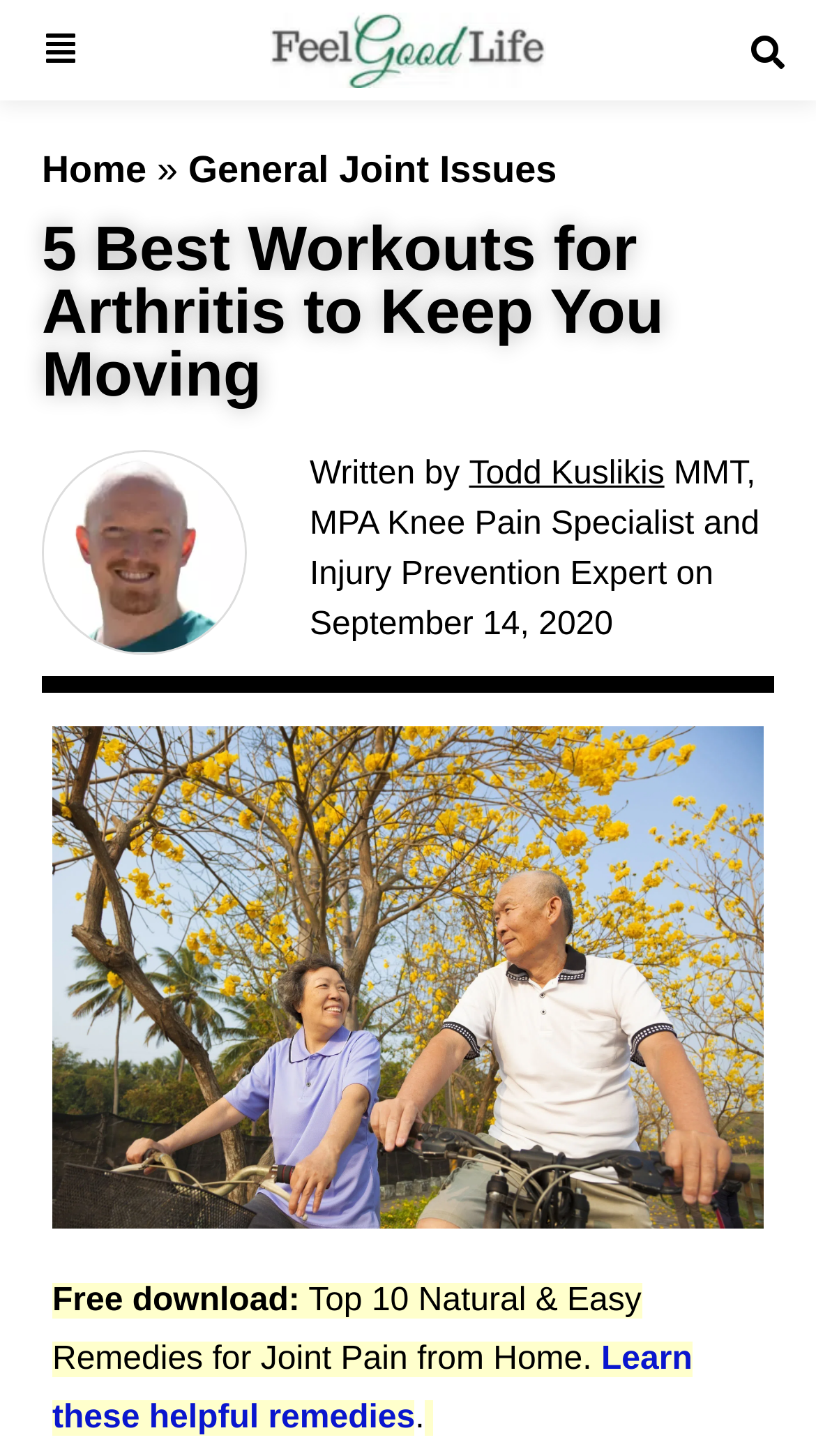Please determine the bounding box coordinates for the UI element described as: "Menu".

[0.054, 0.019, 0.096, 0.051]